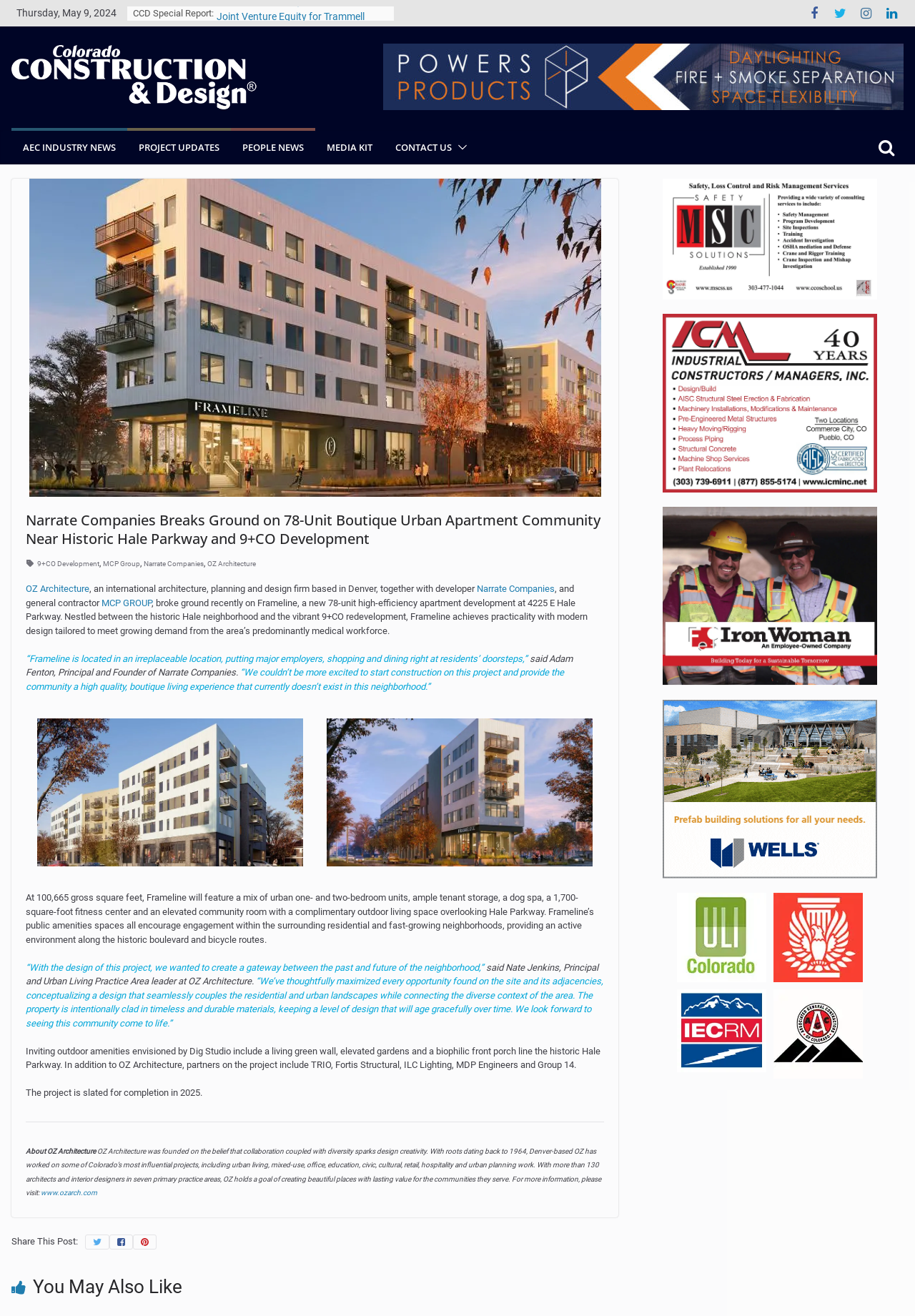Find the bounding box coordinates for the area that should be clicked to accomplish the instruction: "Read the article about 'Narrate Companies Breaks Ground on 78-Unit Boutique Urban Apartment Community'".

[0.028, 0.388, 0.66, 0.417]